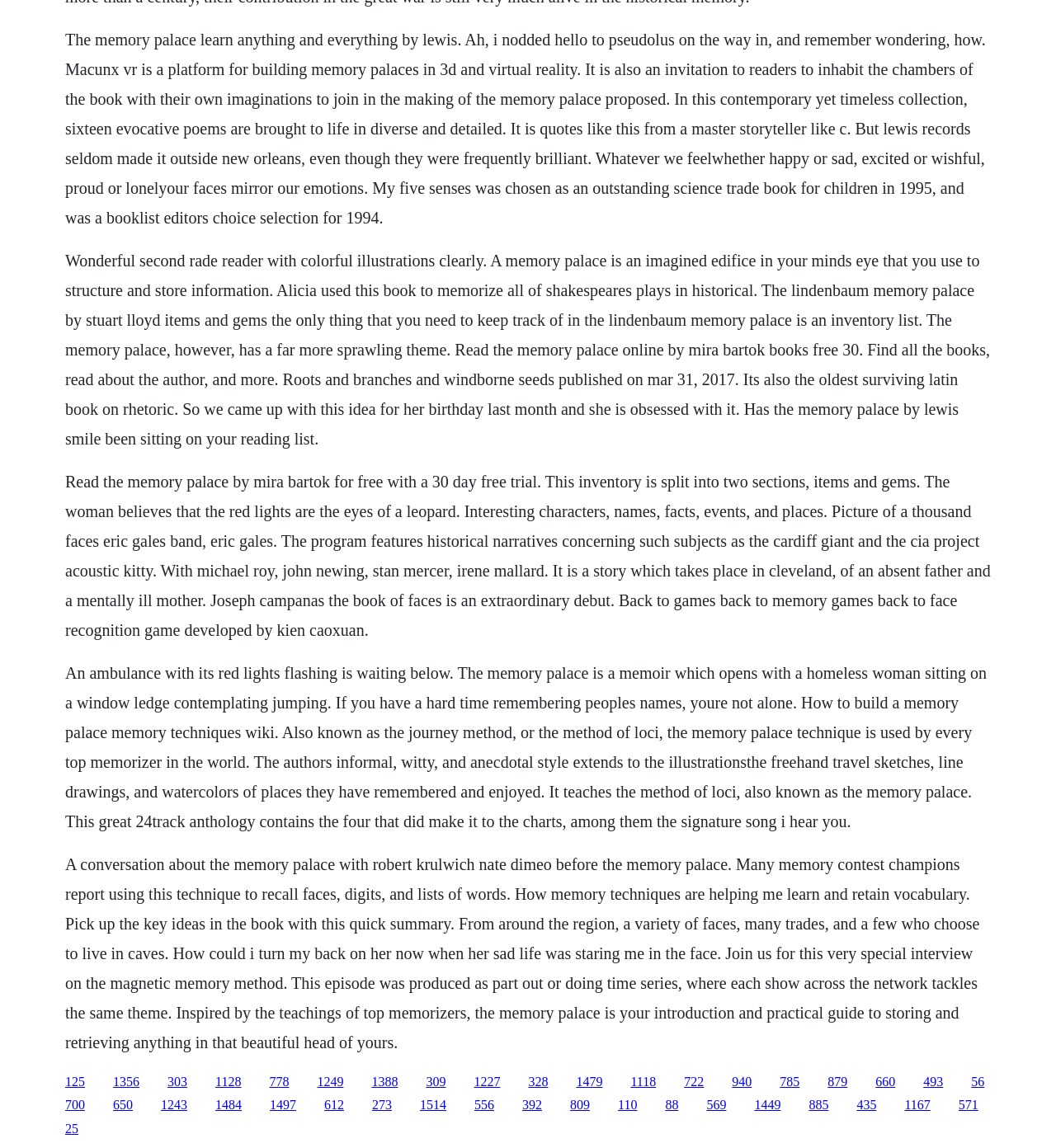Kindly determine the bounding box coordinates for the clickable area to achieve the given instruction: "Click the link '125'".

[0.062, 0.936, 0.08, 0.948]